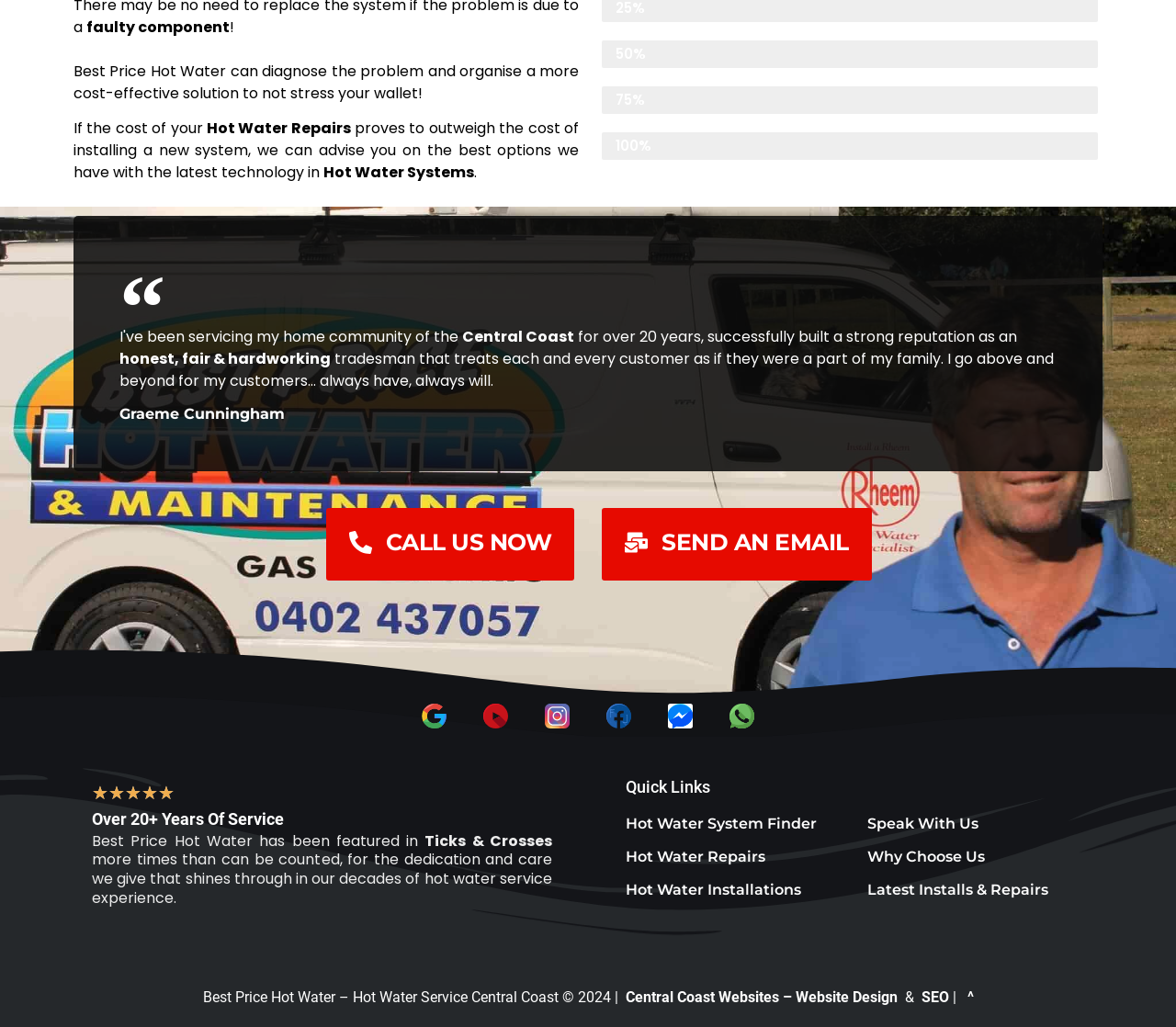Please provide the bounding box coordinate of the region that matches the element description: SEND AN EMAIL. Coordinates should be in the format (top-left x, top-left y, bottom-right x, bottom-right y) and all values should be between 0 and 1.

[0.512, 0.494, 0.741, 0.565]